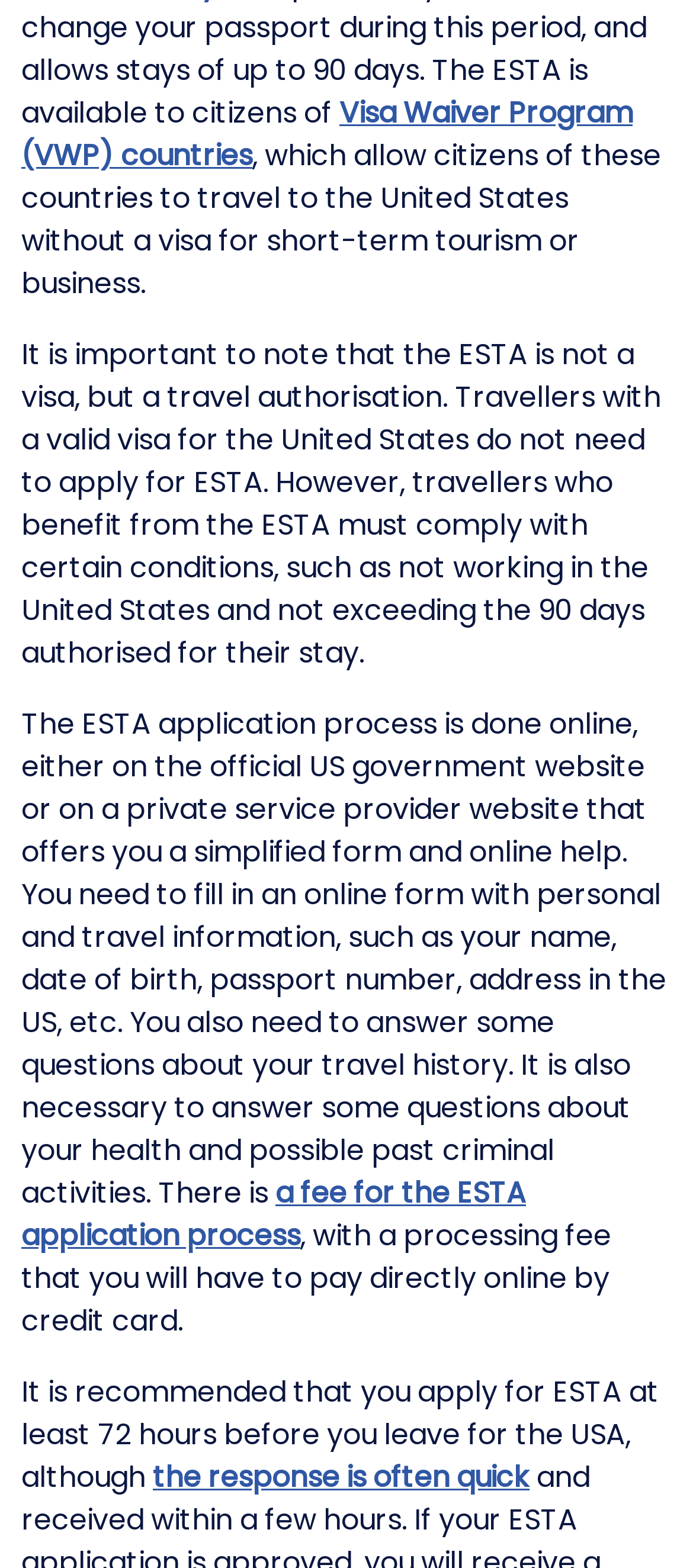What is required to apply for ESTA?
Please respond to the question with a detailed and informative answer.

To apply for ESTA, one needs to fill in an online form with personal and travel information, such as name, date of birth, passport number, address in the US, etc., as stated in the webpage.